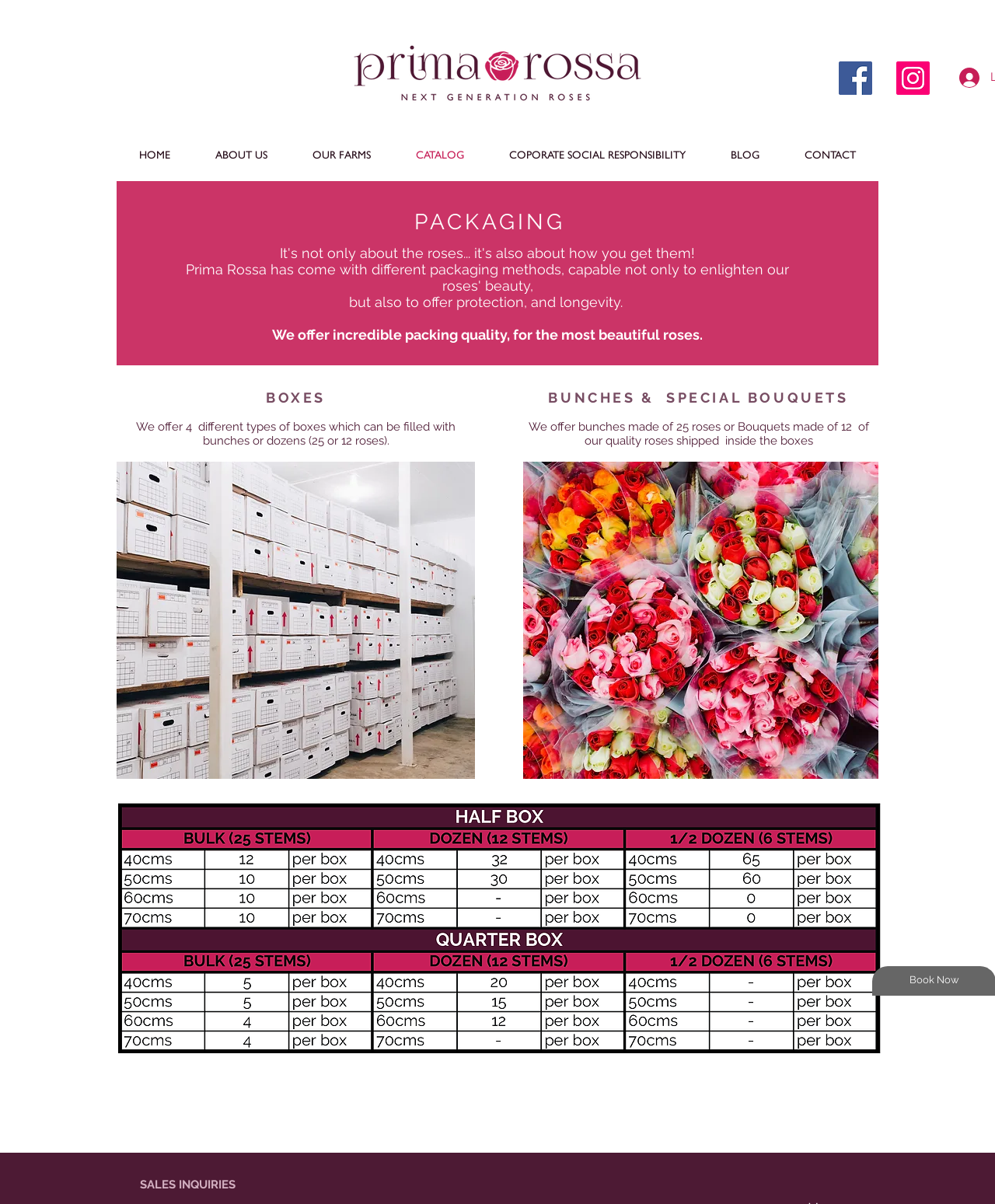Given the description: "HOME", determine the bounding box coordinates of the UI element. The coordinates should be formatted as four float numbers between 0 and 1, [left, top, right, bottom].

[0.117, 0.117, 0.194, 0.141]